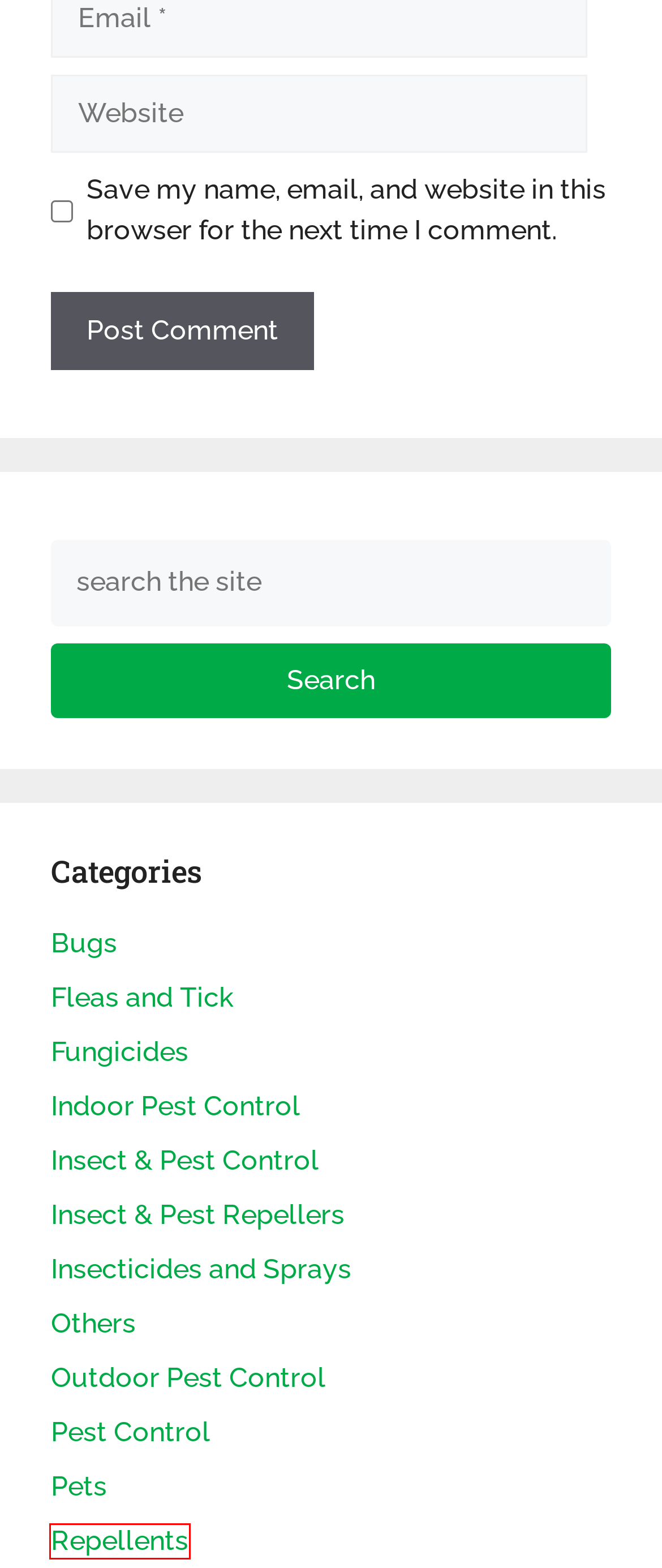Analyze the screenshot of a webpage with a red bounding box and select the webpage description that most accurately describes the new page resulting from clicking the element inside the red box. Here are the candidates:
A. Insect & Pest Control Archives - PestPhobia
B. Fungicides Archives - PestPhobia
C. Insecticides and Sprays Archives - PestPhobia
D. Fleas and Tick Archives - PestPhobia
E. Bugs Archives - PestPhobia
F. Pest Control Archives - PestPhobia
G. Indoor Pest Control Archives - PestPhobia
H. Repellents Archives - PestPhobia

H